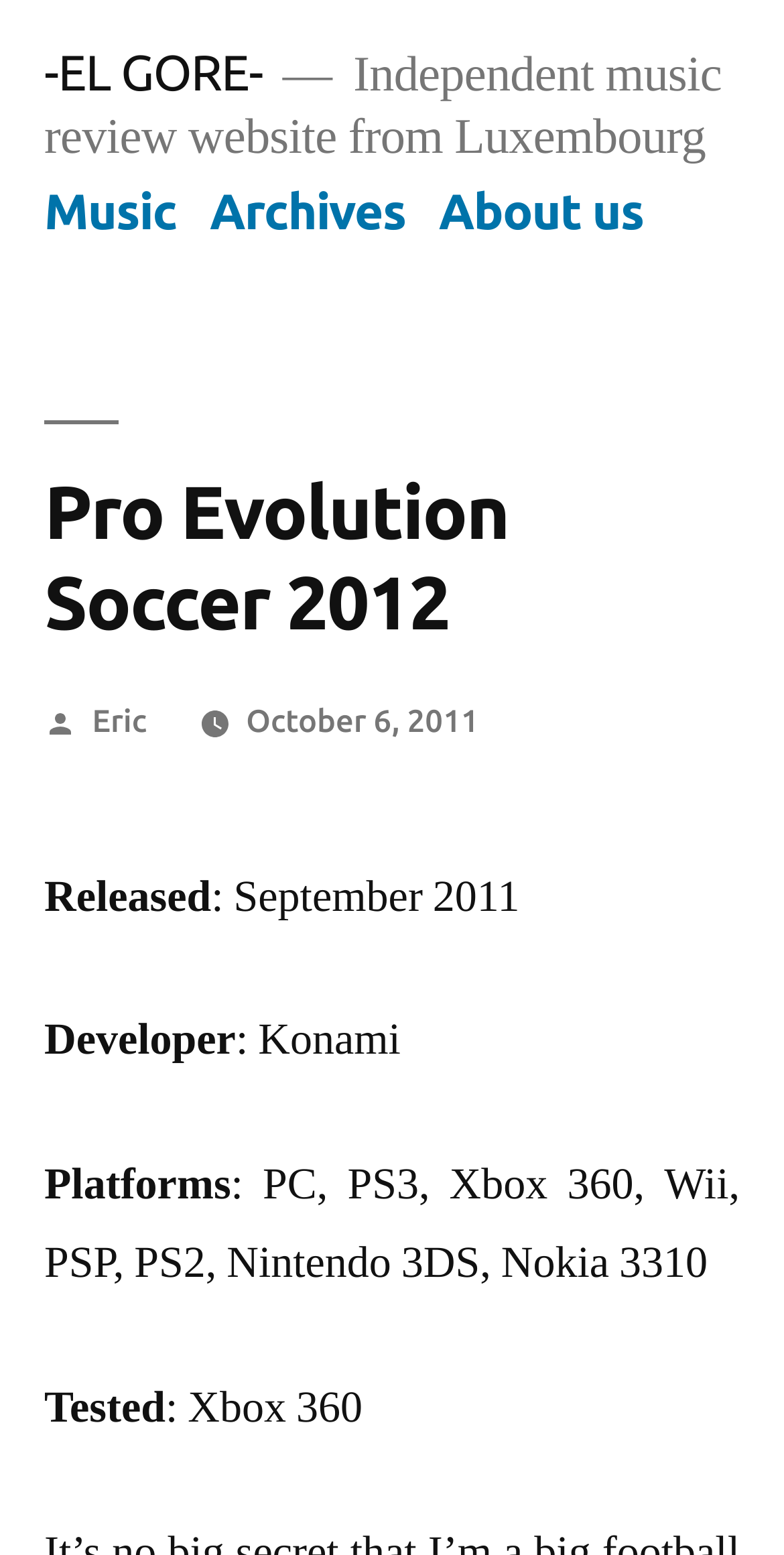What is the name of the game reviewed?
Answer the question with as much detail as possible.

Based on the webpage, the heading 'Pro Evolution Soccer 2012' is present, indicating that the webpage is reviewing this game.